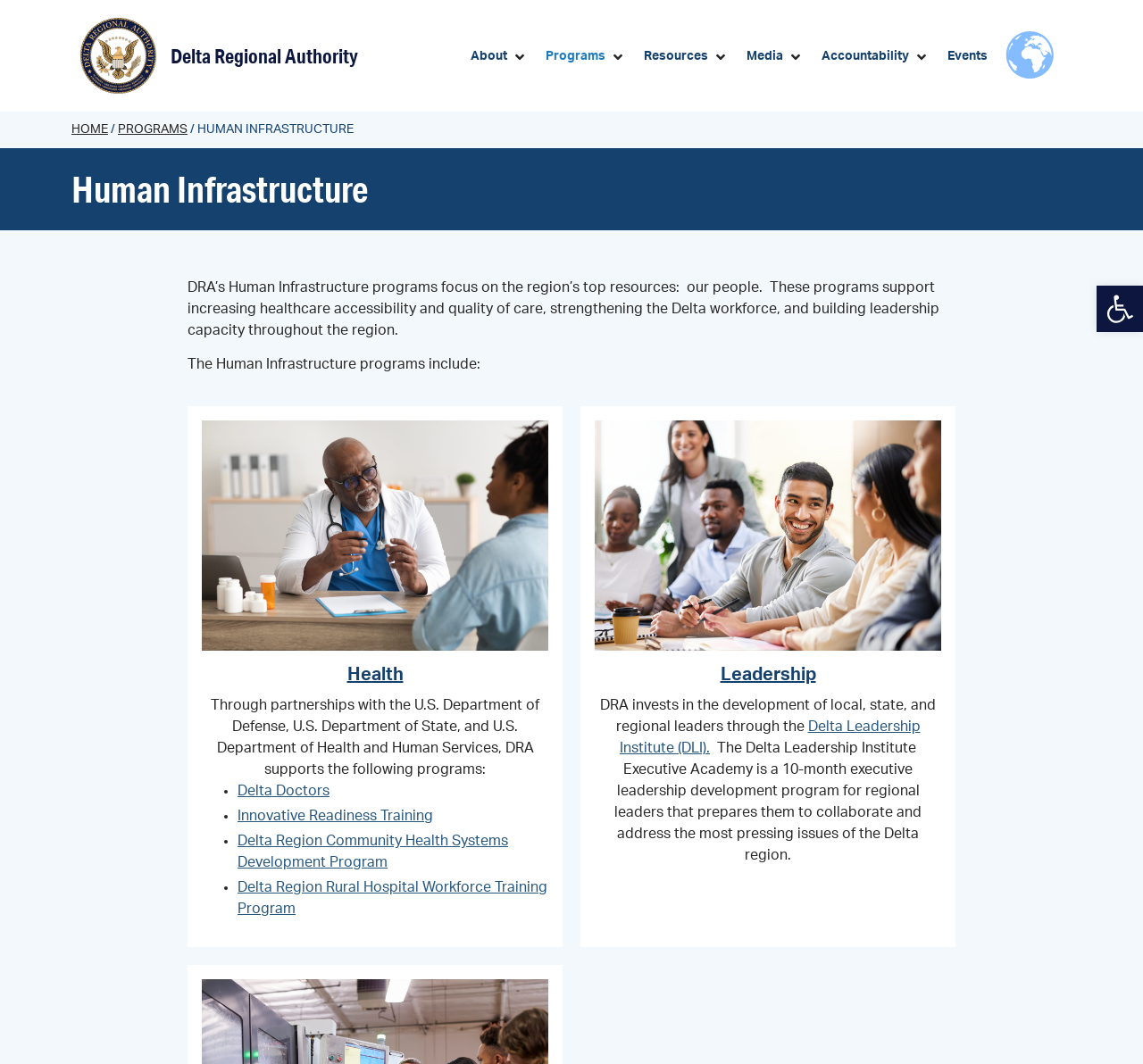Write an extensive caption that covers every aspect of the webpage.

The webpage is about the Human Infrastructure programs of the Delta Regional Authority (DRA). At the top right corner, there is a link to "Open toolbar Accessibility Tools" with an accompanying image. Below it, there is a link to the Delta Regional Authority's homepage, accompanied by an image of the organization's logo. 

To the right of the logo, there is a navigation menu with links to "About", "Programs", "Resources", "Media", "Accountability", and "Events". 

Below the navigation menu, there is a heading that reads "Human Infrastructure" and a paragraph of text that describes the program's focus on the region's top resources, which are its people. The program aims to increase healthcare accessibility and quality of care, strengthen the Delta workforce, and build leadership capacity throughout the region.

Underneath the paragraph, there are two sections, one focused on "Health" and the other on "Leadership". The "Health" section features an image of a physician explaining a treatment plan to a patient, accompanied by a heading and a link to "Health". Below the image, there is a list of programs supported by the DRA, including "Delta Doctors", "Innovative Readiness Training", and "Delta Region Community Health Systems Development Program", among others.

The "Leadership" section features an image related to leadership development, accompanied by a heading and a link to "Leadership". Below the image, there is a paragraph of text that describes the DRA's investment in the development of local, state, and regional leaders through the Delta Leadership Institute (DLI). The institute offers a 10-month executive leadership development program for regional leaders.